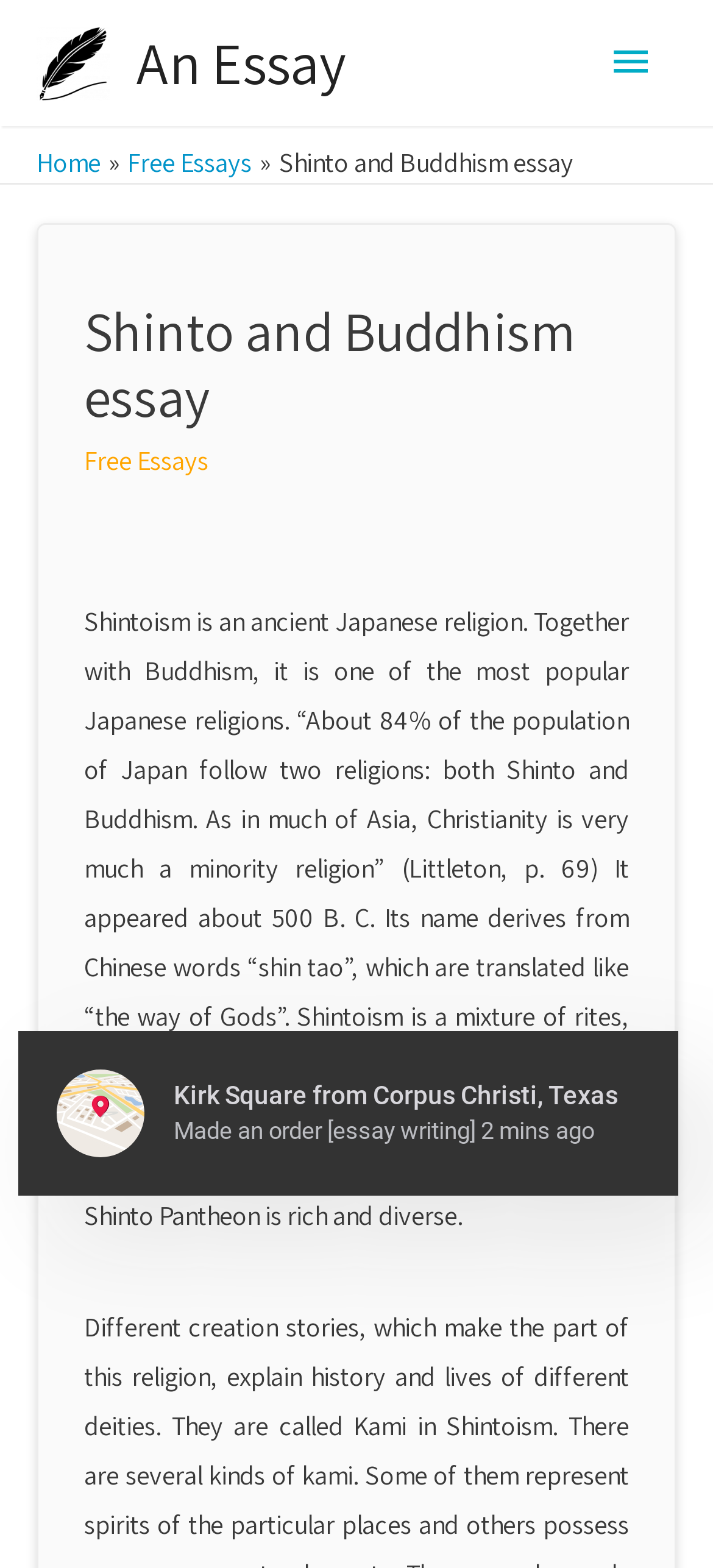Using the webpage screenshot, locate the HTML element that fits the following description and provide its bounding box: "Home".

[0.051, 0.092, 0.141, 0.114]